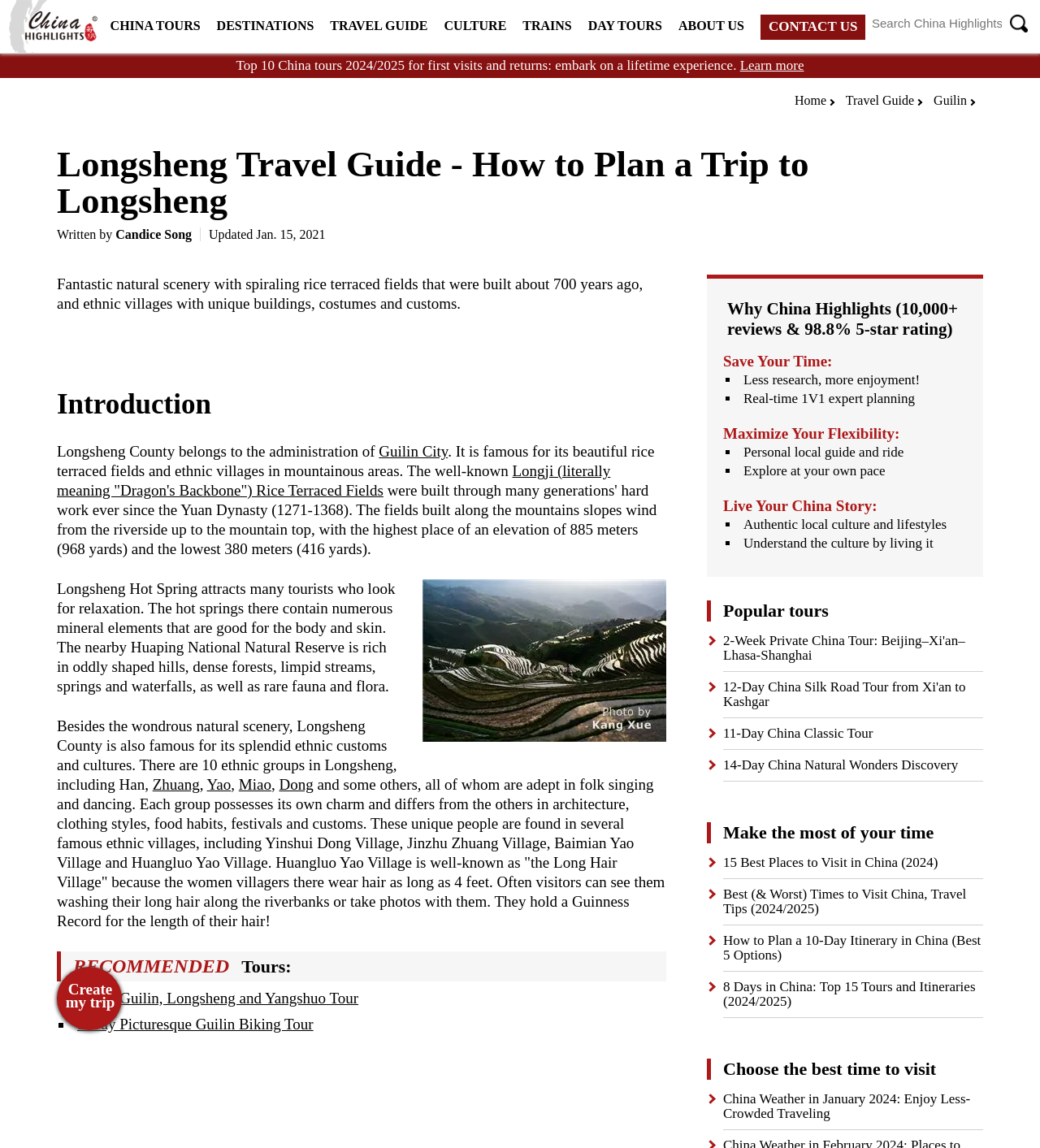Determine the bounding box coordinates of the element's region needed to click to follow the instruction: "Learn more about top 10 China tours". Provide these coordinates as four float numbers between 0 and 1, formatted as [left, top, right, bottom].

[0.711, 0.05, 0.773, 0.064]